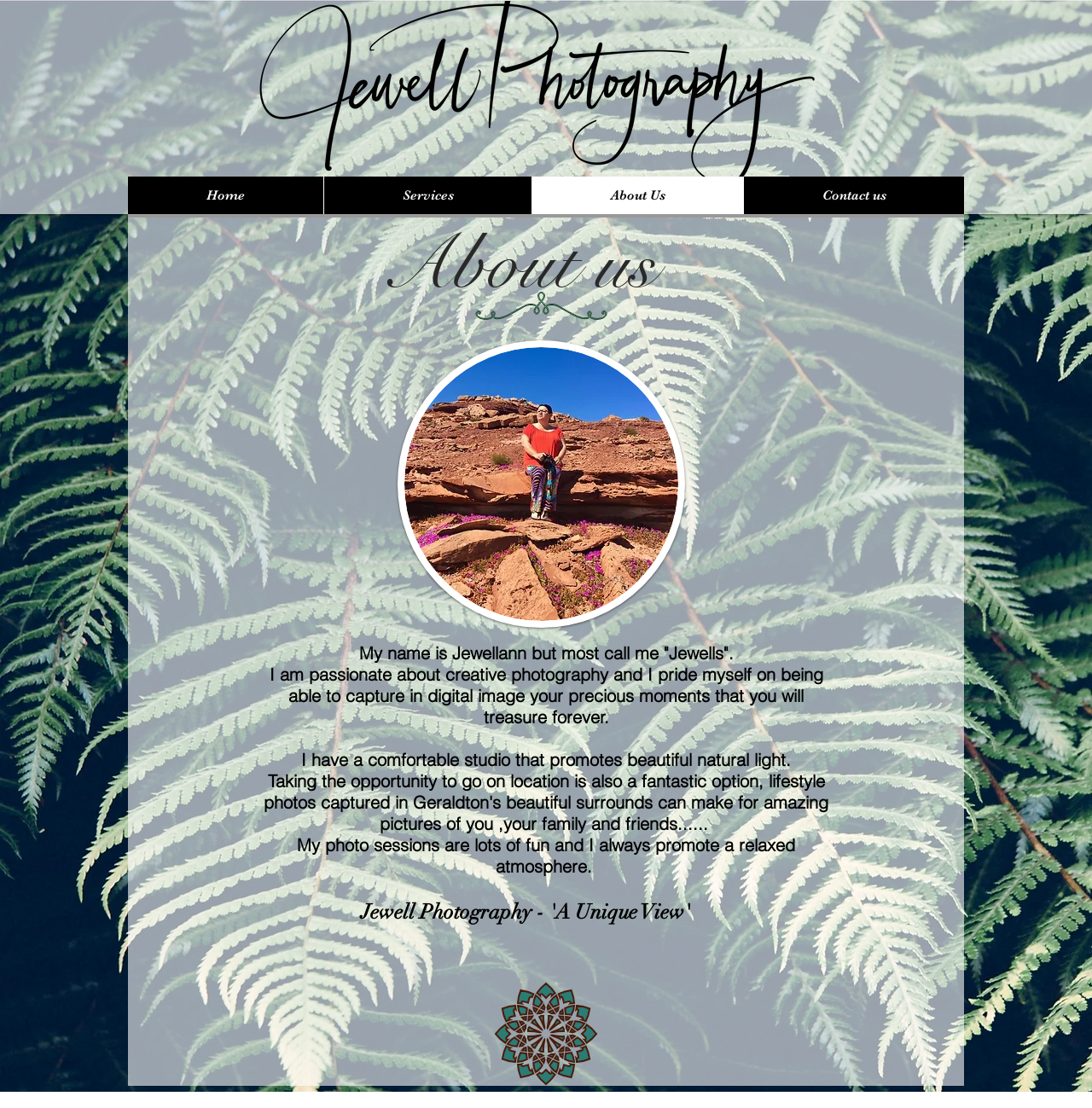Using the information in the image, could you please answer the following question in detail:
What is the purpose of the photographer's work?

Based on the text '...being able to capture in digital image your precious moments that you will treasure forever.' on the webpage, we can infer that the purpose of the photographer's work is to capture precious moments.